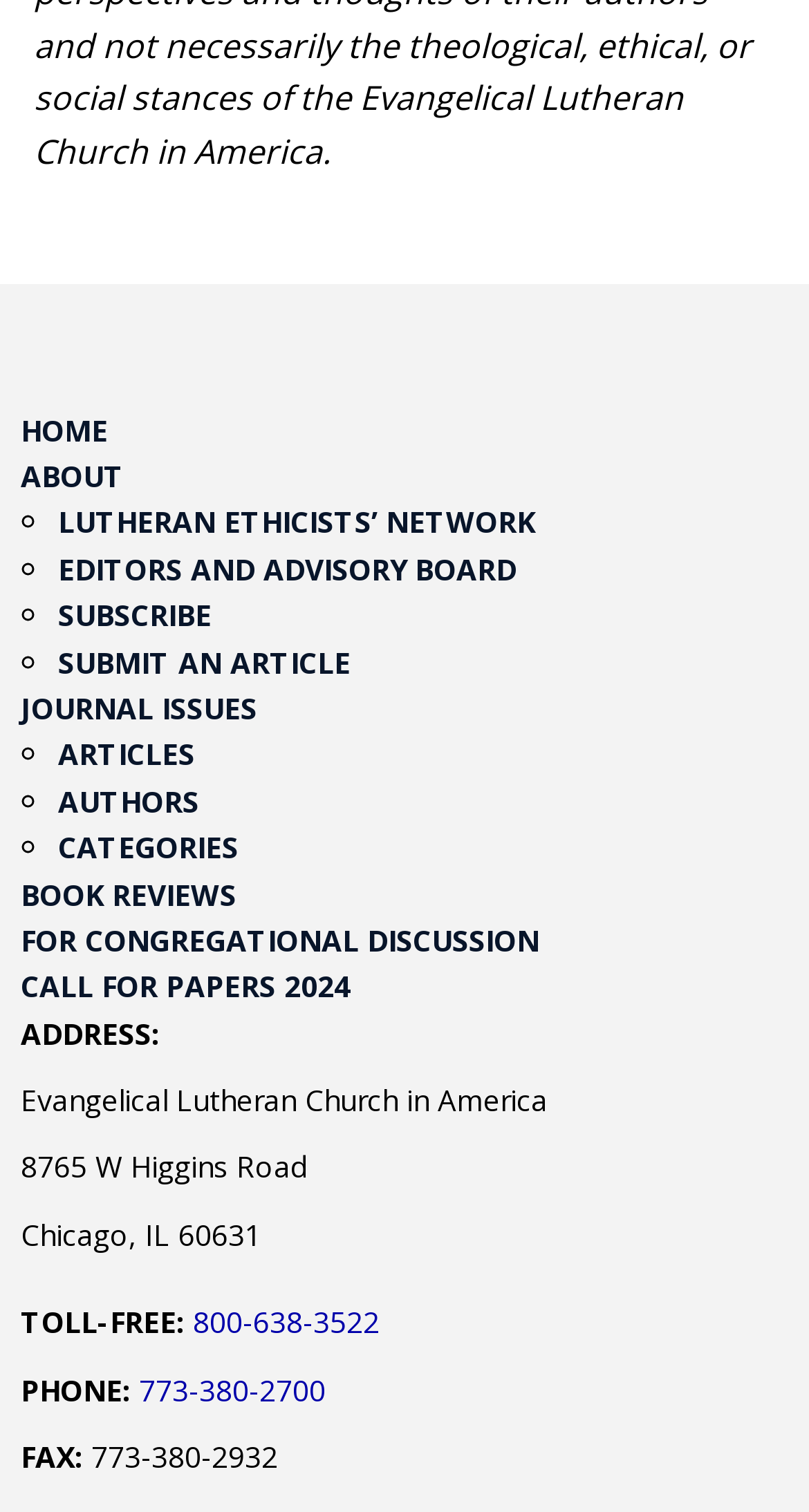What is the address of the Evangelical Lutheran Church in America?
Respond with a short answer, either a single word or a phrase, based on the image.

8765 W Higgins Road, Chicago, IL 60631